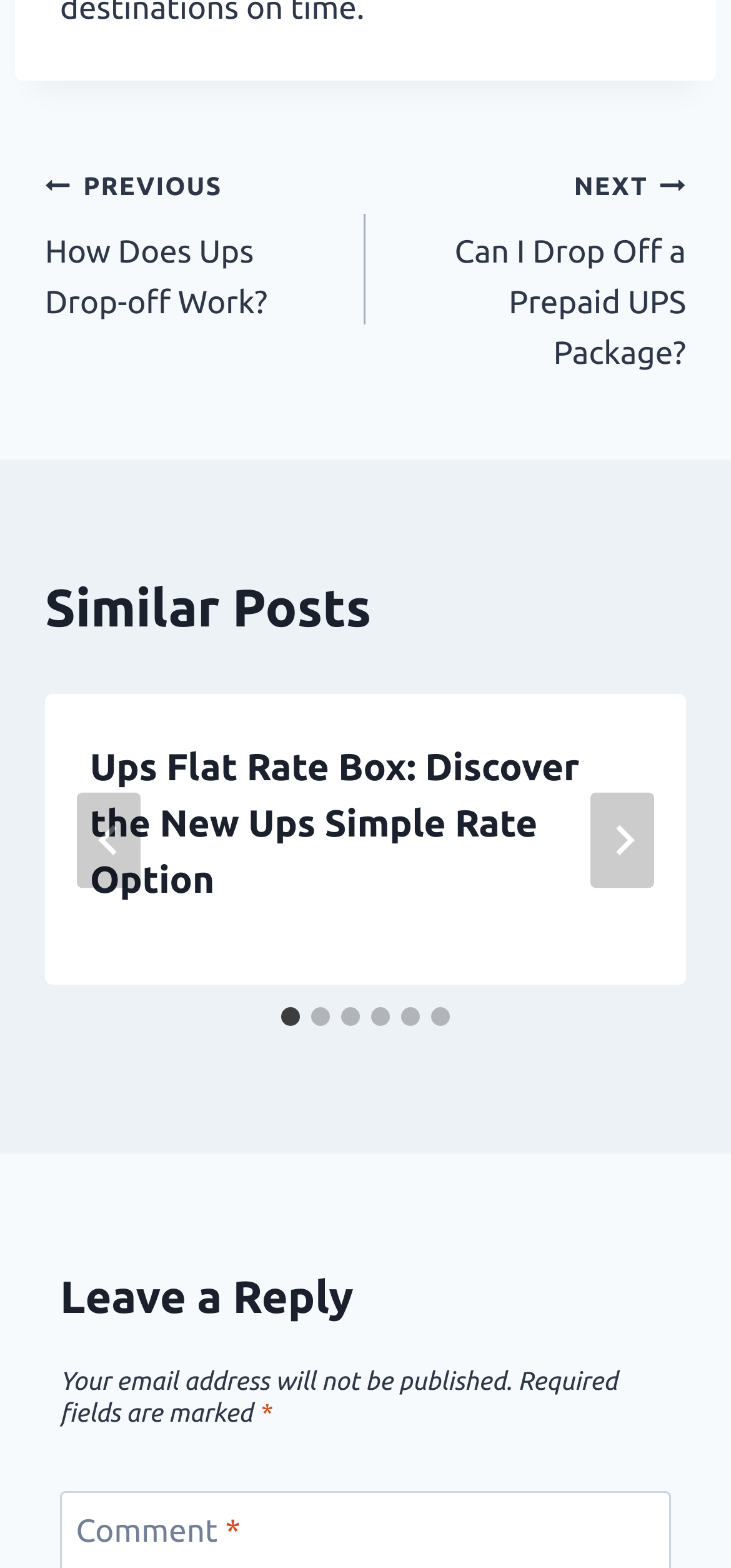Can you show the bounding box coordinates of the region to click on to complete the task described in the instruction: "Click the 'NEXT' button"?

[0.808, 0.505, 0.895, 0.566]